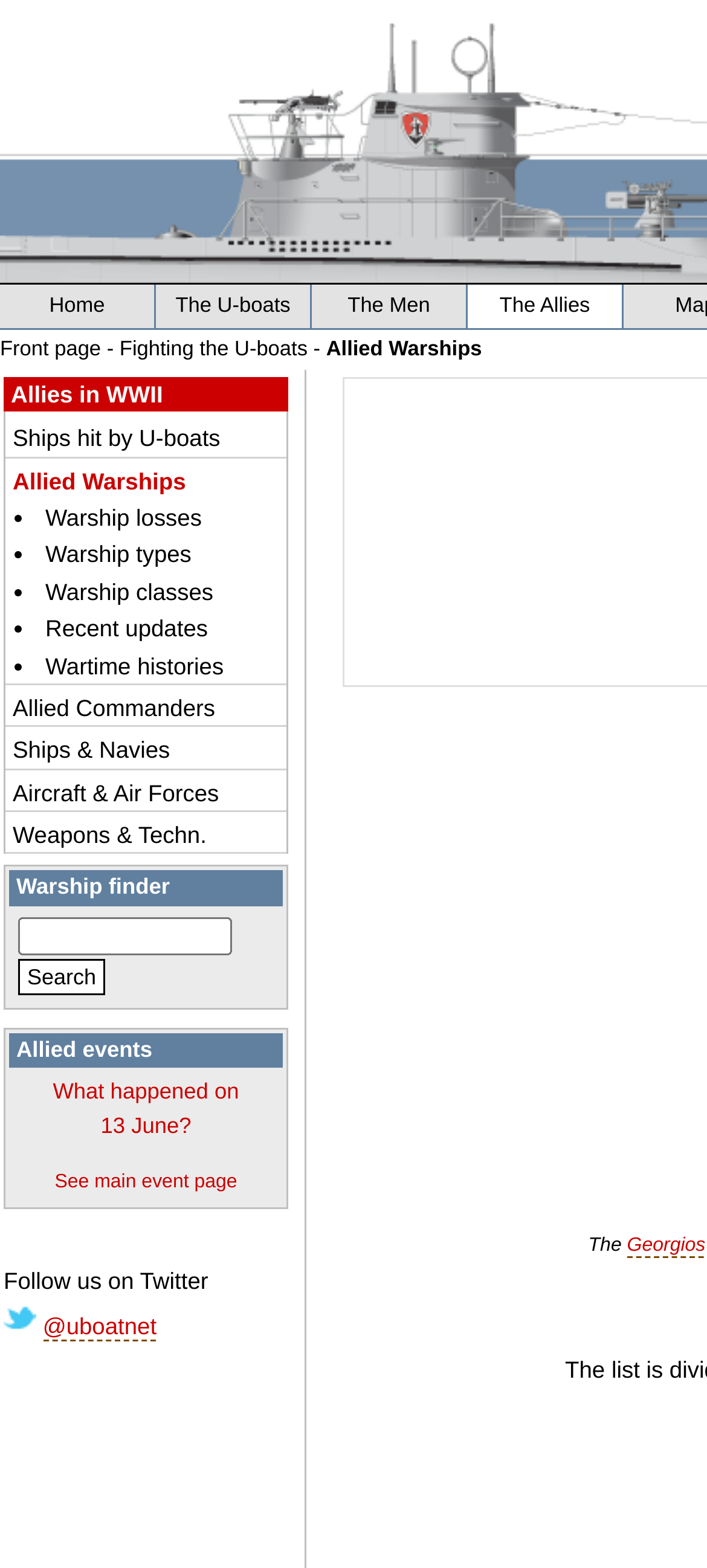Locate the bounding box coordinates of the element that should be clicked to execute the following instruction: "Click the Exit mobile version link".

None